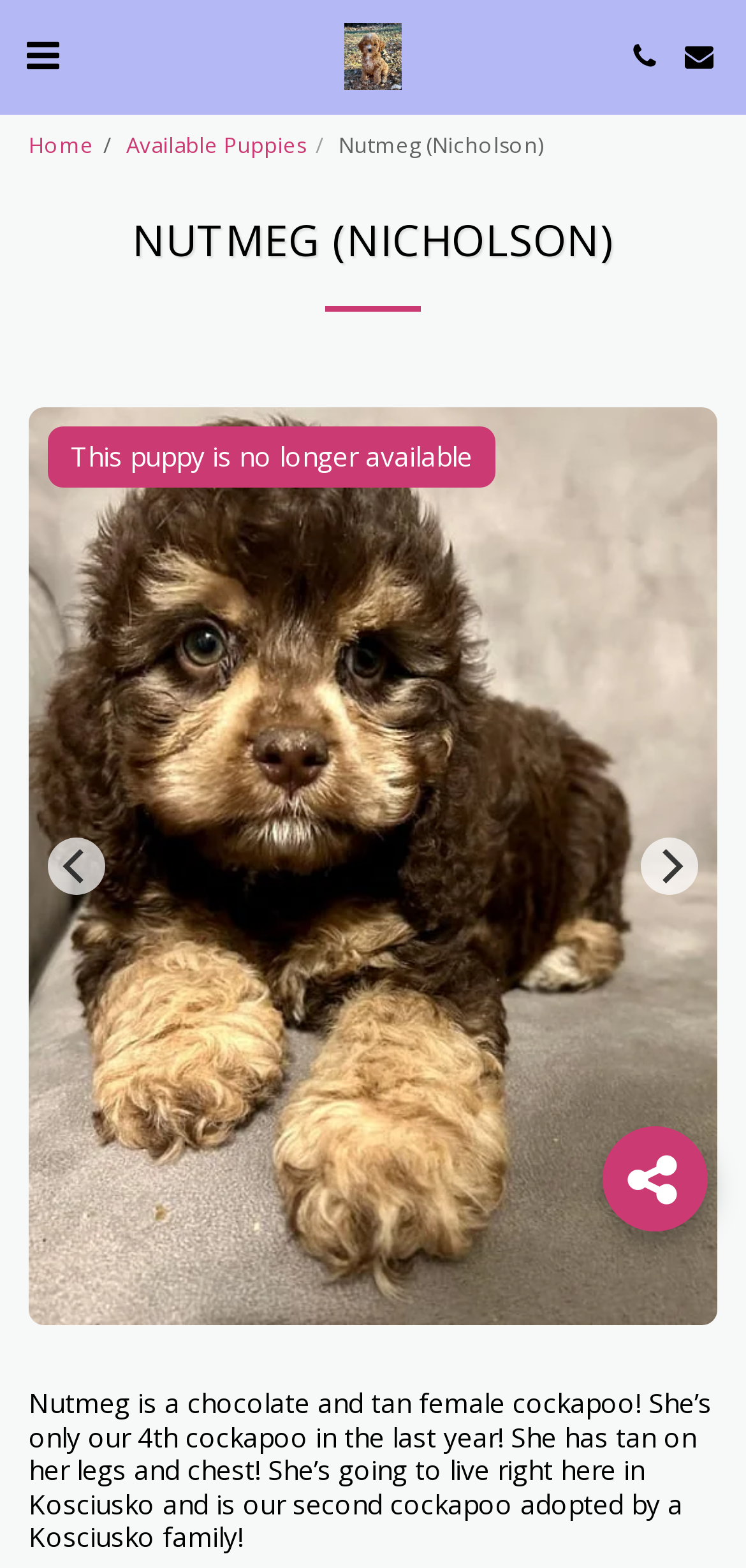Please identify the bounding box coordinates for the region that you need to click to follow this instruction: "click next button".

[0.859, 0.534, 0.936, 0.571]